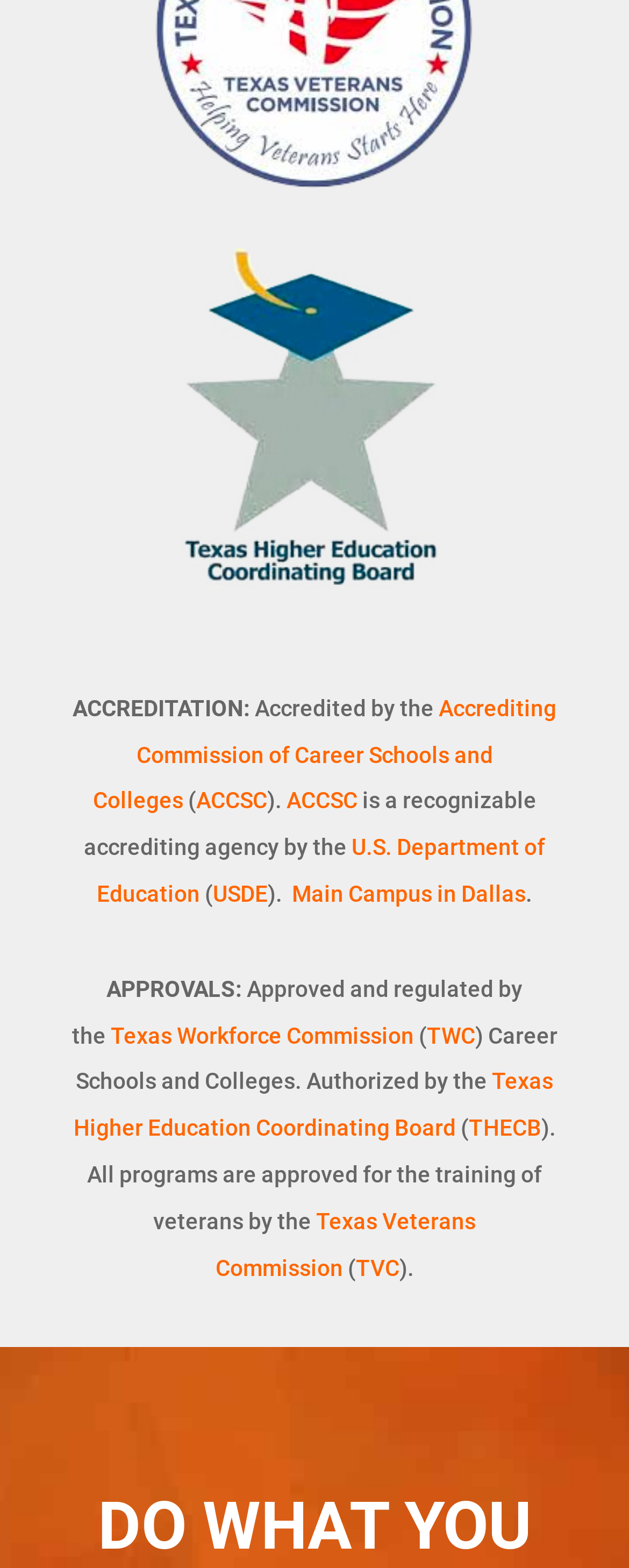Analyze the image and give a detailed response to the question:
What is the department mentioned that recognizes the accrediting agency?

The department mentioned that recognizes the accrediting agency is the U.S. Department of Education, as indicated by the link 'U.S. Department of Education' and the abbreviation 'USDE'.